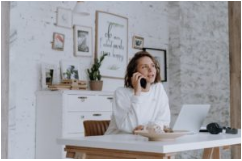Provide a short answer using a single word or phrase for the following question: 
Are the walls behind the woman empty?

No